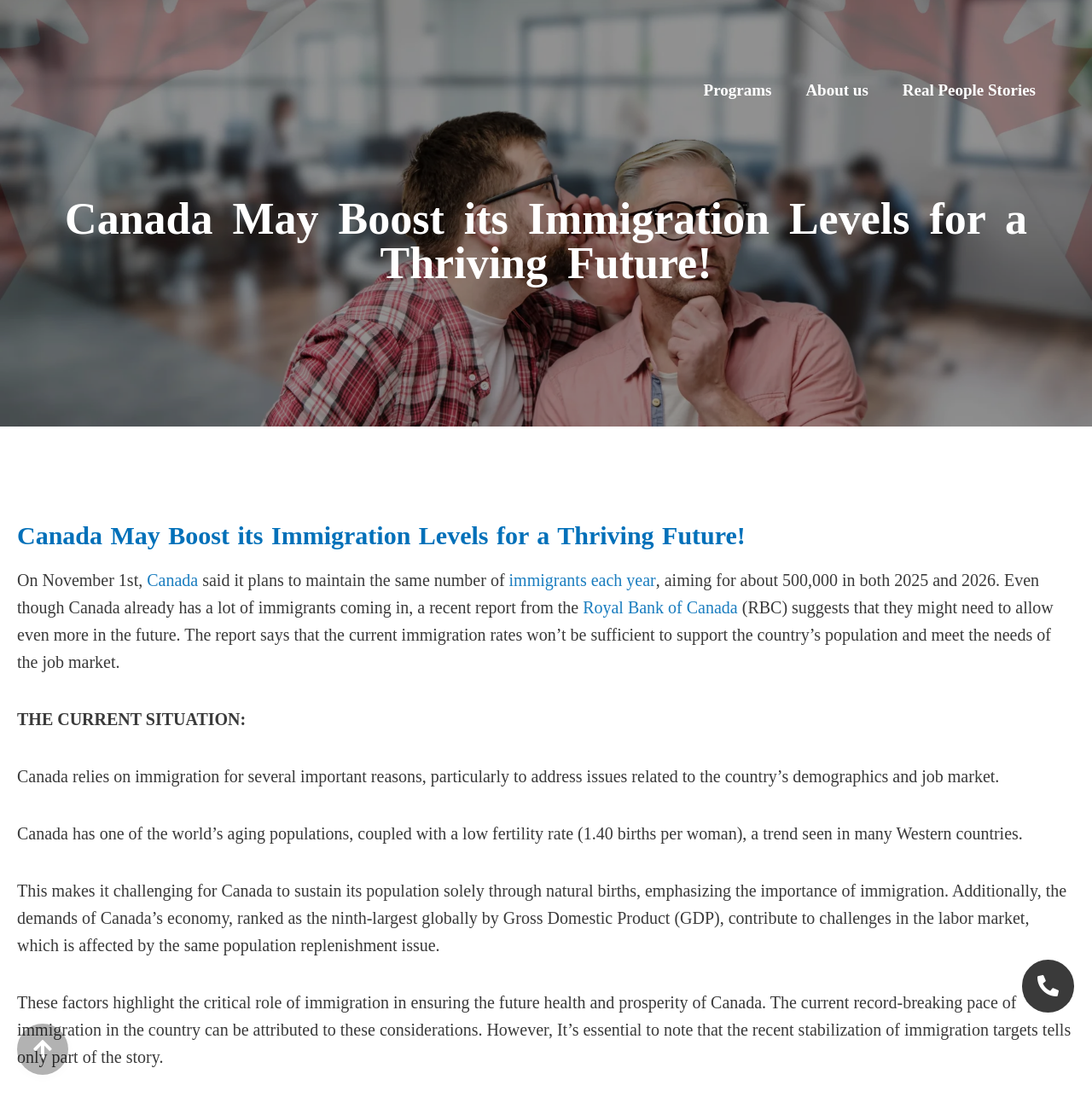Provide an in-depth caption for the webpage.

The webpage is about Canada's immigration plans and its importance for the country's future. At the top, there are four links: an empty link, "Programs Menu Toggle", "About us Menu Toggle", and "Real People Stories". Below these links, there are two headings with the same title "Canada May Boost its Immigration Levels for a Thriving Future!".

The main content of the webpage is a news article discussing Canada's plan to maintain its current immigration levels. The article starts with a statement from Canada, saying it plans to maintain the same number of immigrants each year, aiming for about 500,000 in both 2025 and 2026. It then cites a report from the Royal Bank of Canada, suggesting that the country might need to allow even more immigrants in the future.

The article explains that Canada relies on immigration to address issues related to its demographics and job market. It highlights the country's aging population and low fertility rate, making it challenging to sustain its population solely through natural births. Additionally, the demands of Canada's economy contribute to challenges in the labor market, emphasizing the importance of immigration.

The article concludes by noting that the recent stabilization of immigration targets tells only part of the story, implying that there is more to be considered in Canada's immigration plans.